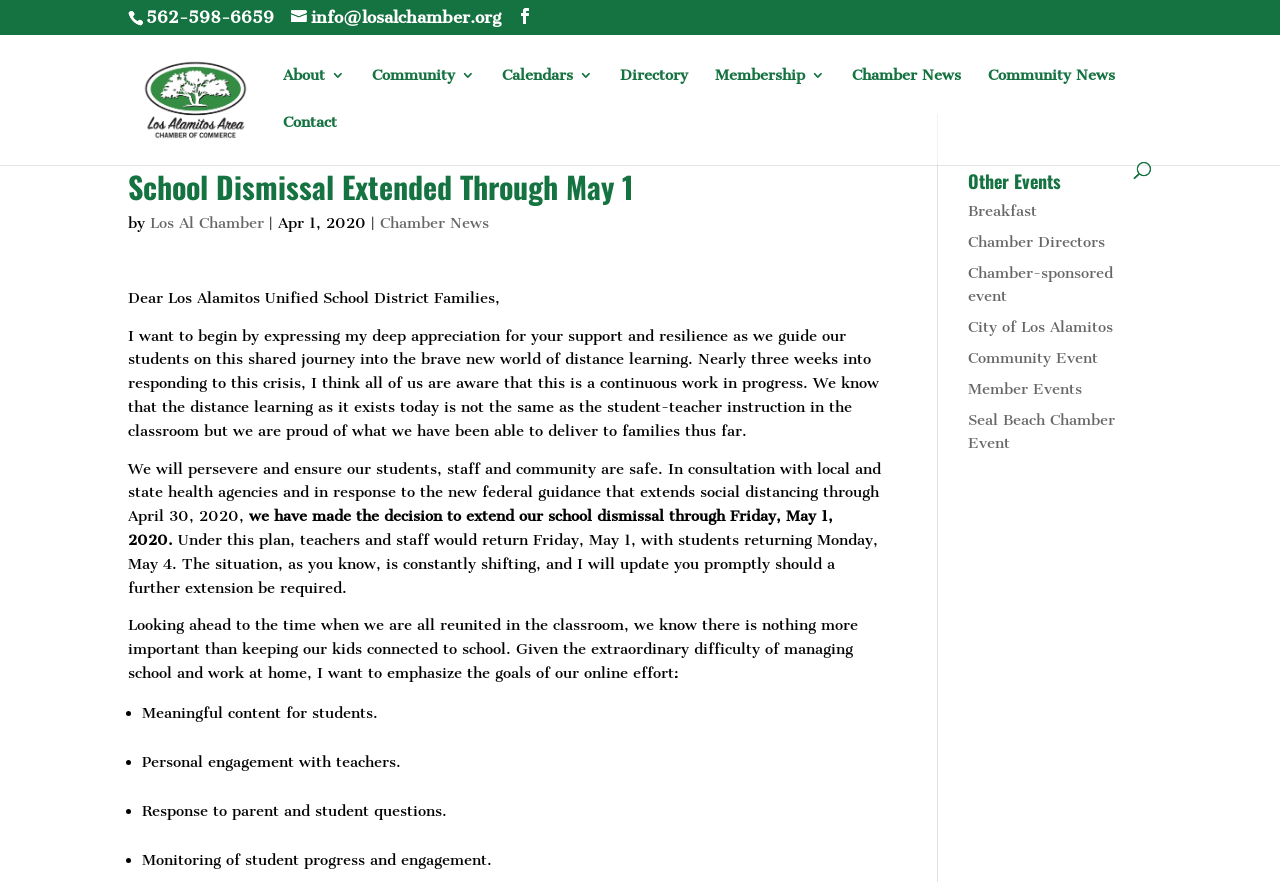Please identify the bounding box coordinates of the element I should click to complete this instruction: 'Read more about exercises for reduction of sides in house conditions'. The coordinates should be given as four float numbers between 0 and 1, like this: [left, top, right, bottom].

None